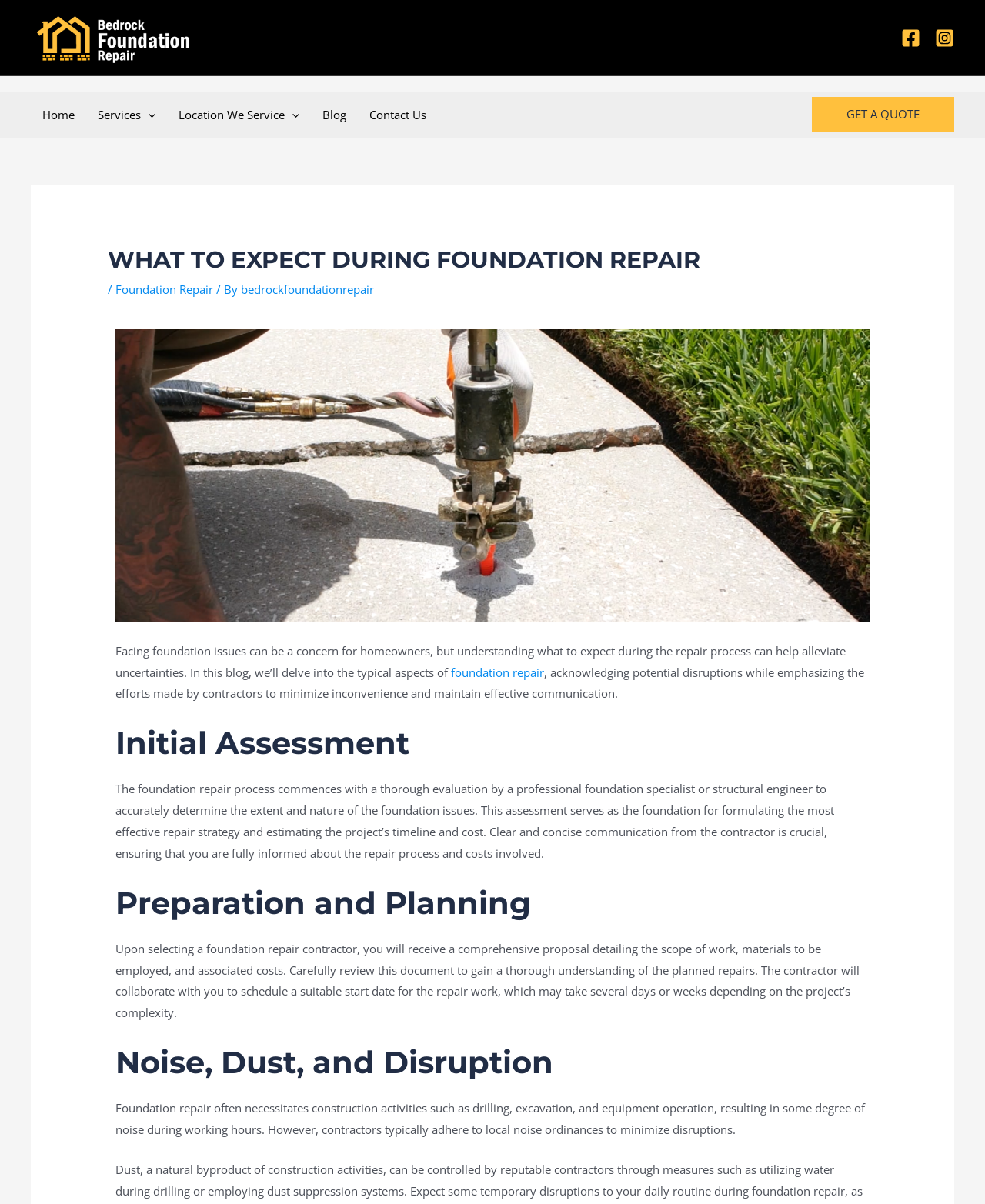Please locate the bounding box coordinates of the element that needs to be clicked to achieve the following instruction: "Click on the 'Foundation Repair' link". The coordinates should be four float numbers between 0 and 1, i.e., [left, top, right, bottom].

[0.117, 0.234, 0.216, 0.247]